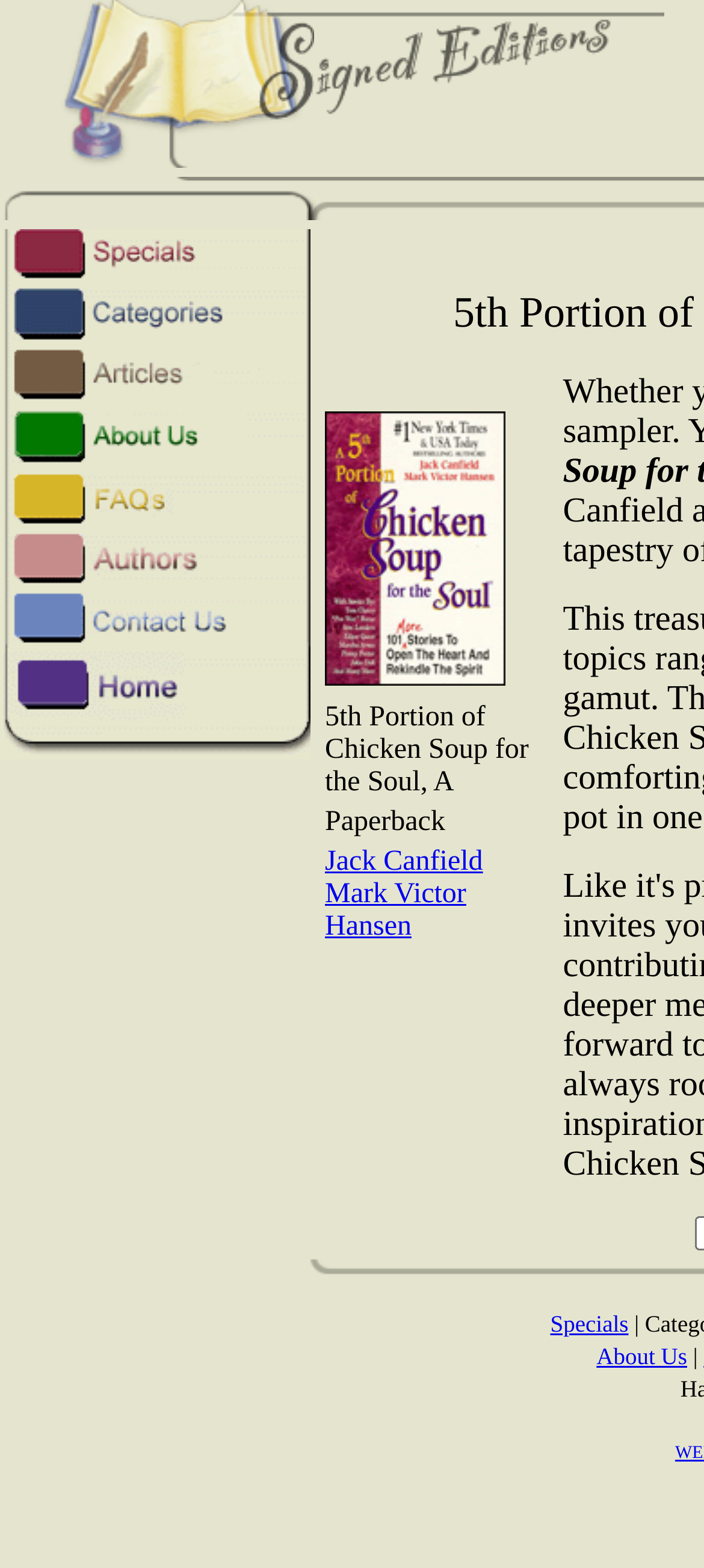Who are the authors of the book?
Using the details from the image, give an elaborate explanation to answer the question.

In the LayoutTableCell containing the book title, I found two links with the text 'Jack Canfield' and 'Mark Victor Hansen'. This indicates that they are the authors of the book.